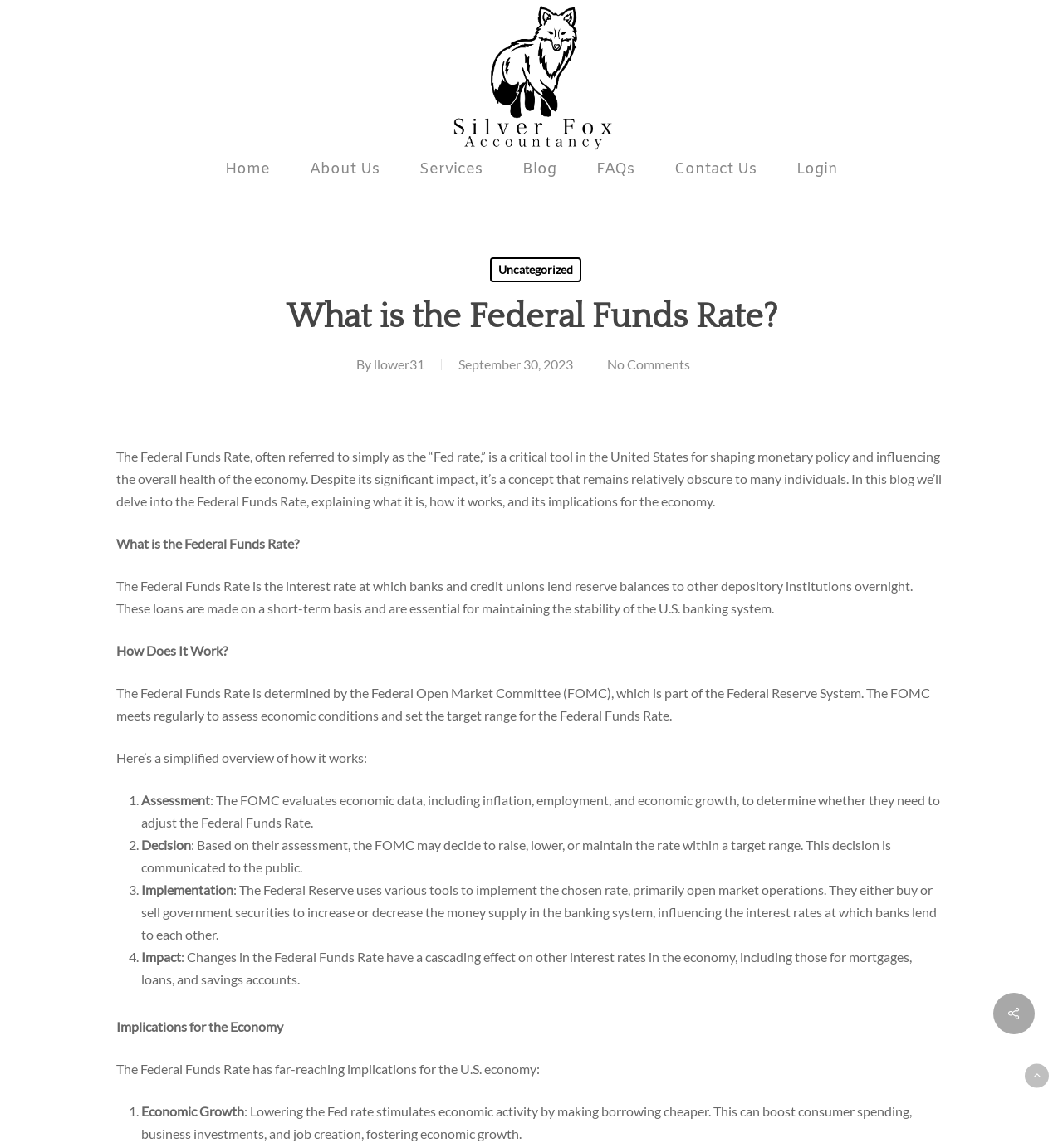Using the details in the image, give a detailed response to the question below:
What is the Federal Funds Rate?

The question is asking about the definition of the Federal Funds Rate. According to the webpage, the Federal Funds Rate is defined as 'the interest rate at which banks and credit unions lend reserve balances to other depository institutions overnight.' This definition is provided in the second paragraph of the webpage.